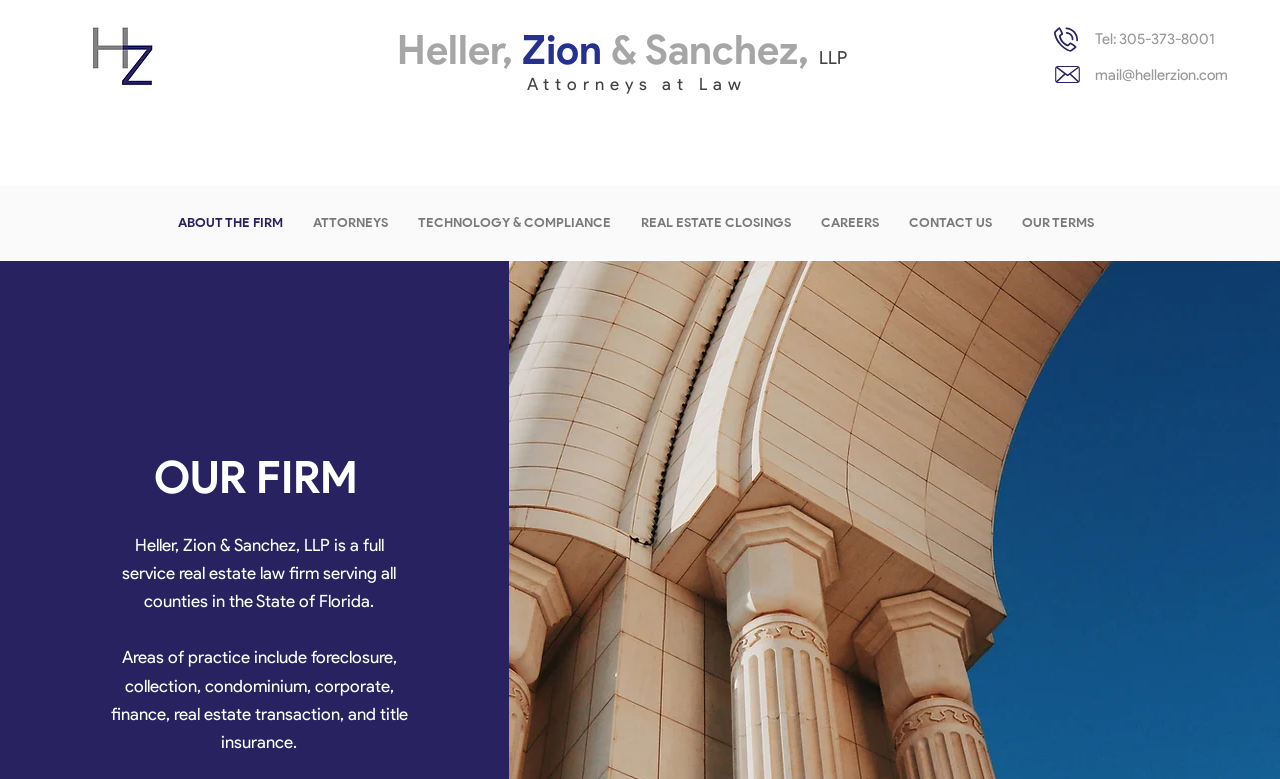What is the phone number of the law firm?
Carefully examine the image and provide a detailed answer to the question.

I found the phone number of the law firm by looking at the static text element on the webpage, which says 'Tel: 305-373-8001'. This is likely the phone number of the law firm because it is displayed next to the email address and other contact information.